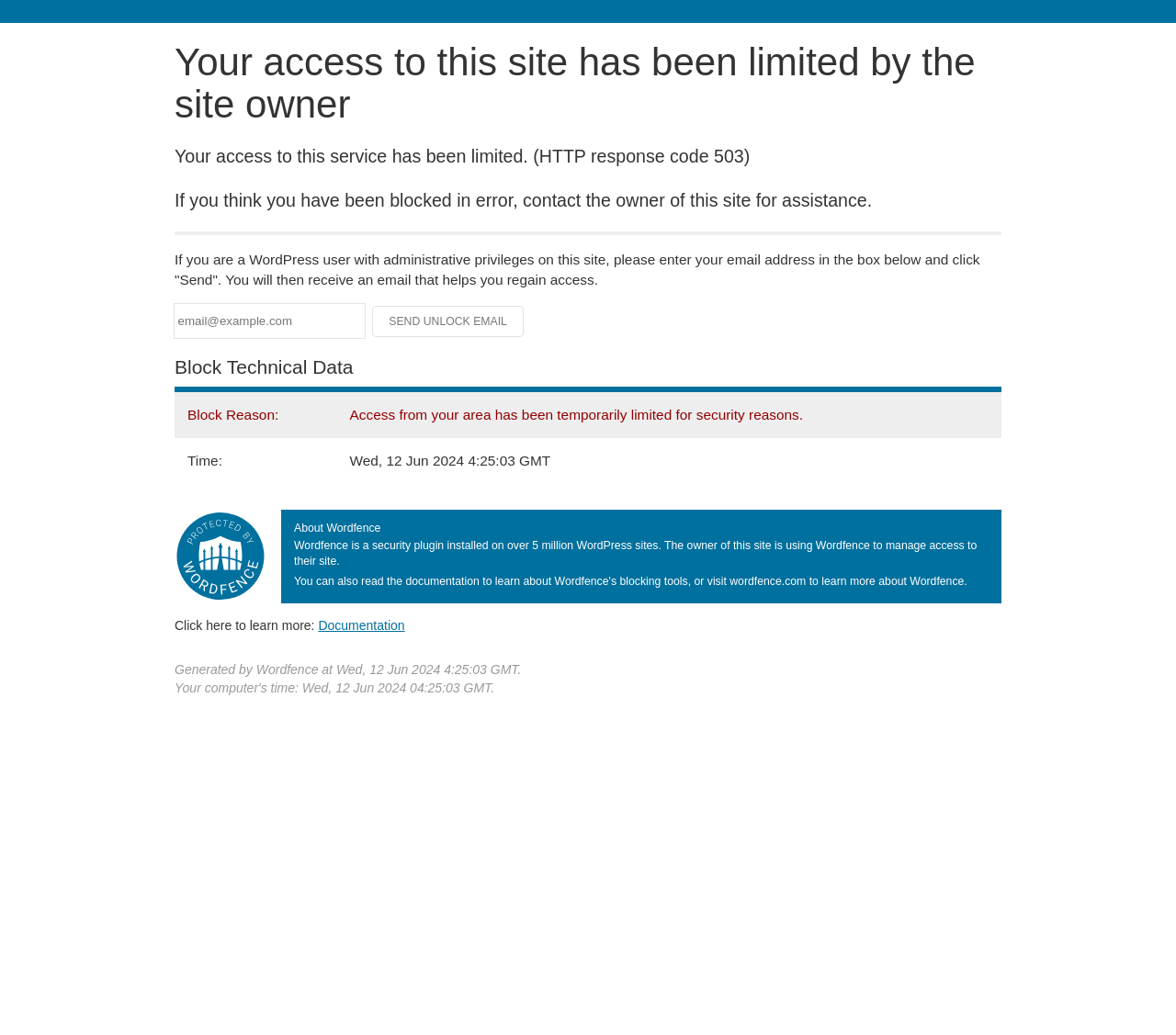Locate the bounding box for the described UI element: "Watch Healthiby Videos". Ensure the coordinates are four float numbers between 0 and 1, formatted as [left, top, right, bottom].

None